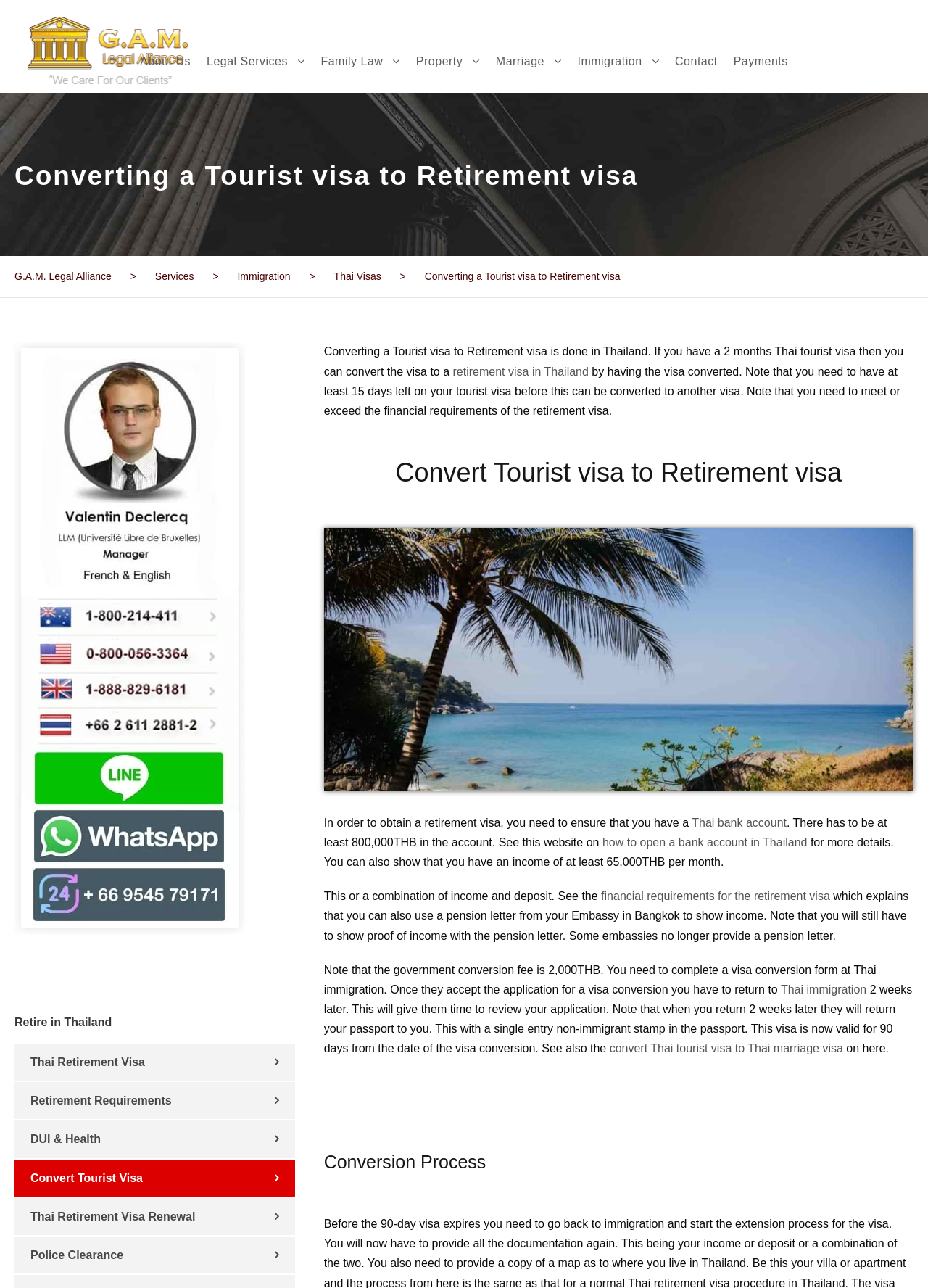Refer to the screenshot and give an in-depth answer to this question: What is the process of converting a tourist visa to a retirement visa?

The process of converting a tourist visa to a retirement visa is described in the section 'Conversion Process' on the webpage, which outlines the steps to obtain a retirement visa, including ensuring a Thai bank account with at least 800,000 THB, meeting financial requirements, and completing a visa conversion form at Thai immigration.